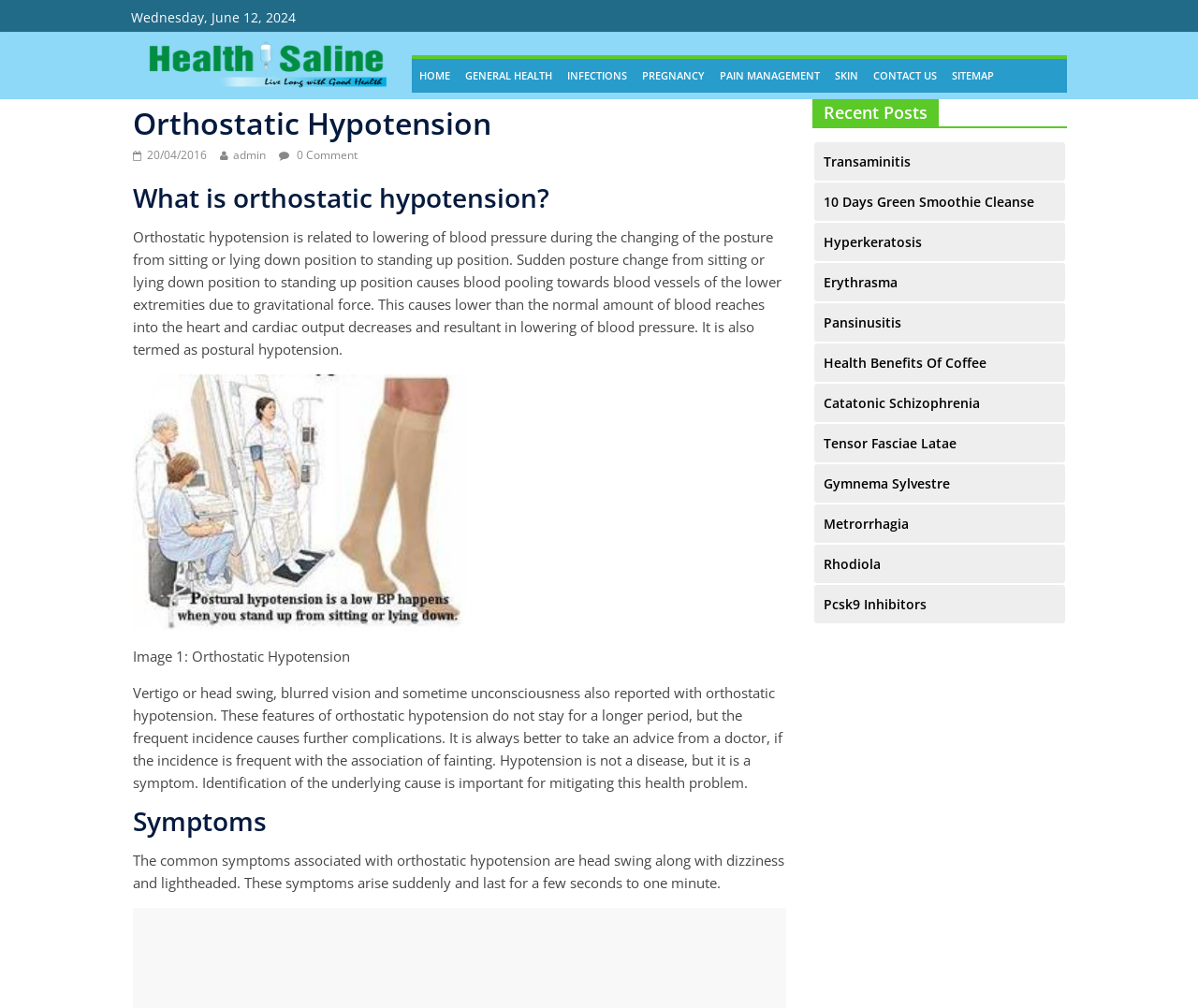Find the bounding box coordinates of the area to click in order to follow the instruction: "Read the article about 'Orthostatic Hypotension'".

[0.111, 0.183, 0.656, 0.224]